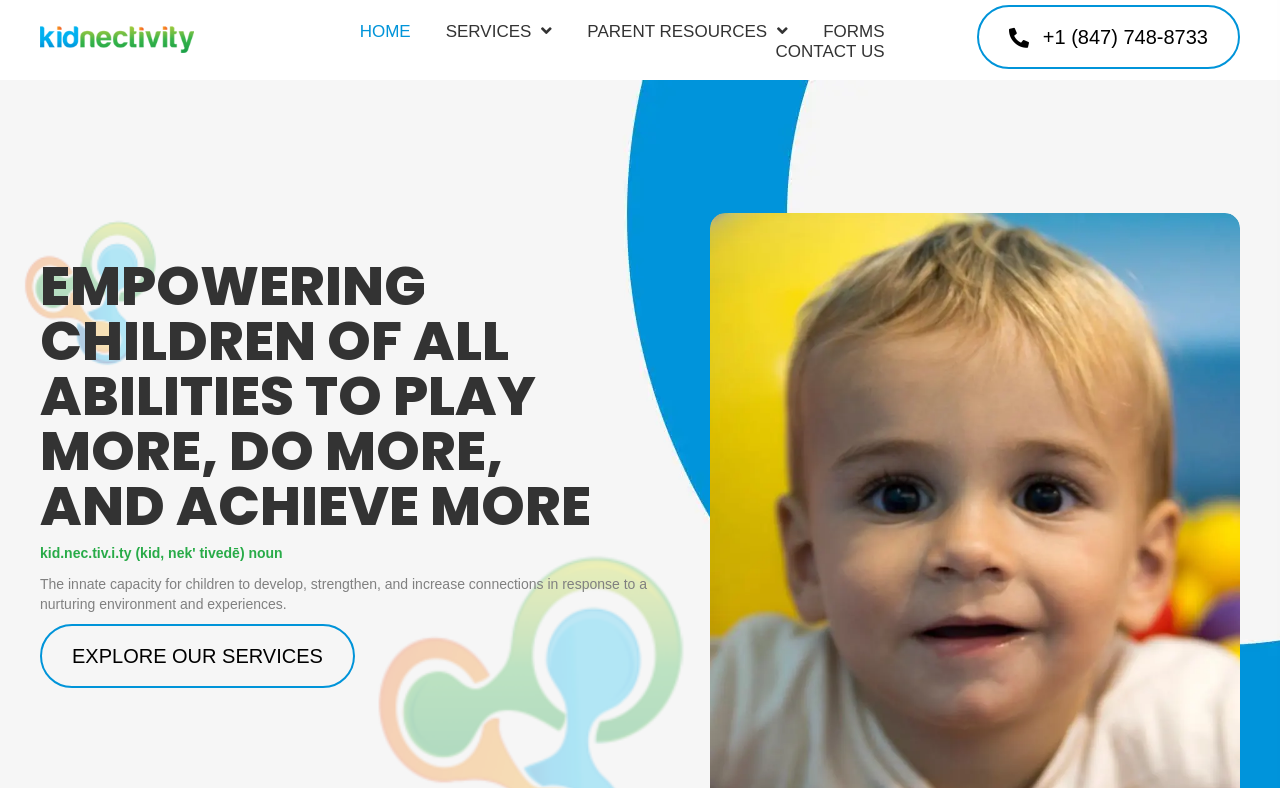Identify and generate the primary title of the webpage.

WHY CHOOSE US?